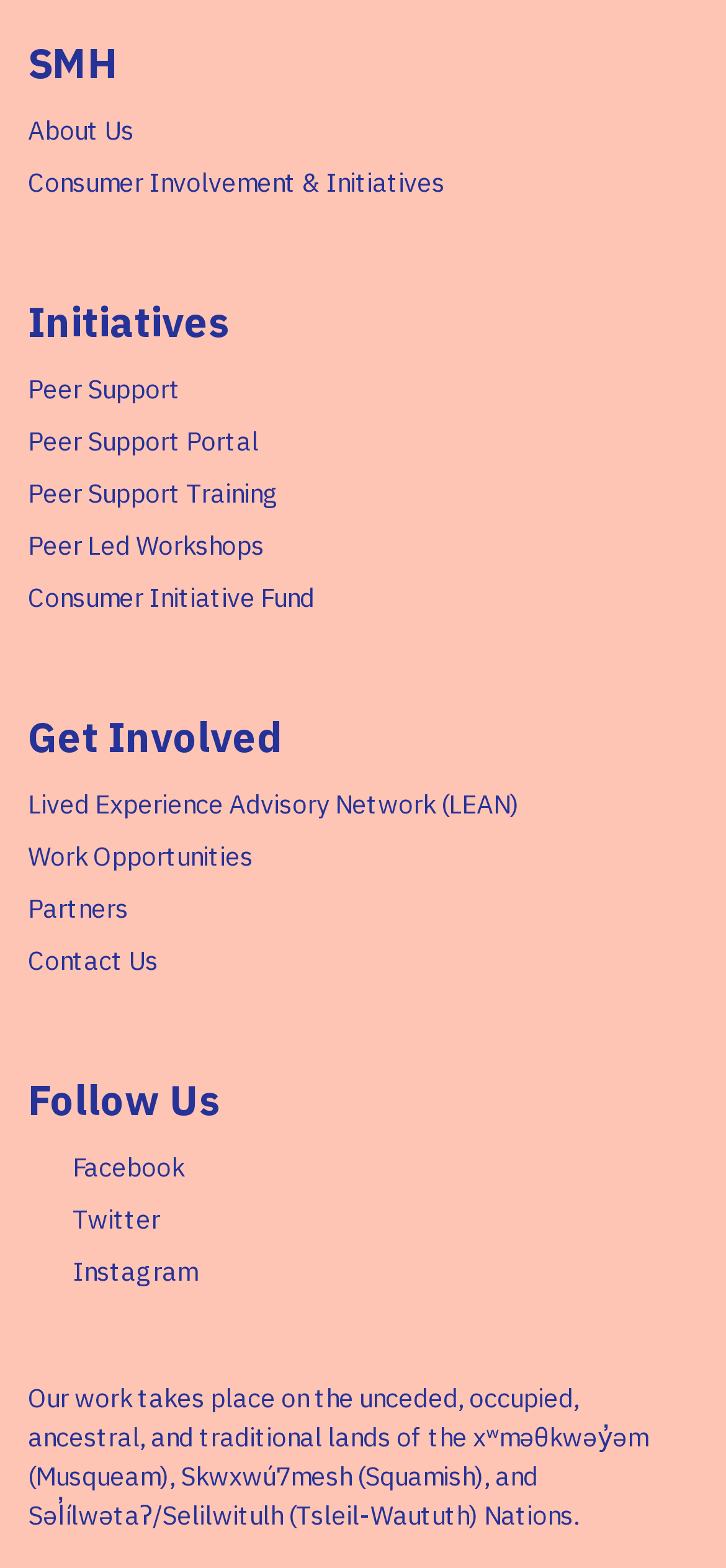Given the element description: "Facebook", predict the bounding box coordinates of this UI element. The coordinates must be four float numbers between 0 and 1, given as [left, top, right, bottom].

[0.1, 0.733, 0.254, 0.755]